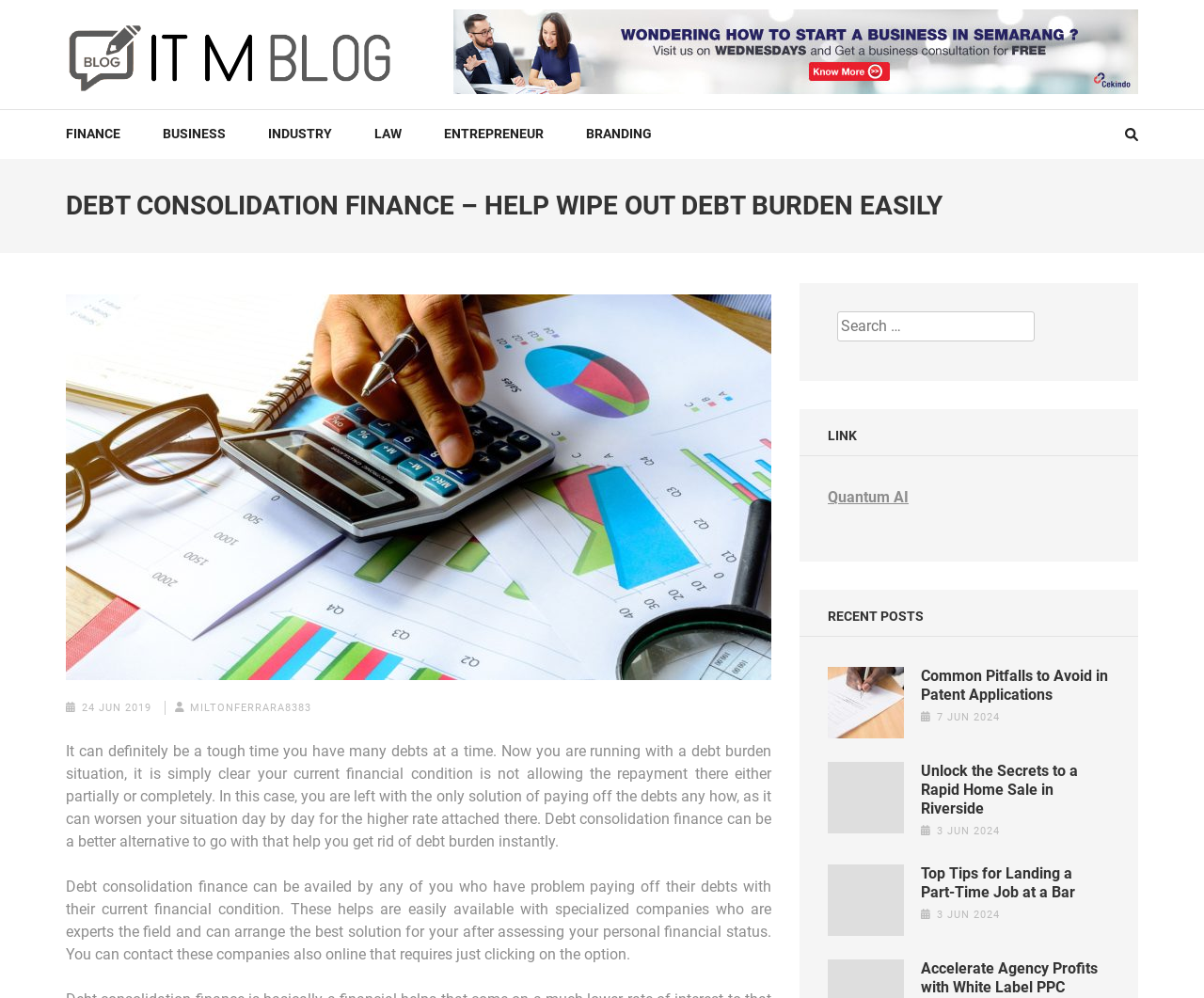Give a detailed account of the webpage's layout and content.

This webpage is about debt consolidation finance and features a blog post on the topic. At the top left, there is a logo and a link to "ITM Blog" with an image of the same name. Next to it, there is a static text "Navigating the World of Information Technology News". Below this, there is a horizontal menu with links to various categories such as "FINANCE", "BUSINESS", "INDUSTRY", "LAW", "ENTREPRENEUR", and "BRANDING". 

On the top right, there is a button, and below it, there is a large heading "DEBT CONSOLIDATION FINANCE – HELP WIPE OUT DEBT BURDEN EASILY". Below this heading, there is a subheading with the date "24 JUN 2019" and the author's name "MILTONFERRARA8383". 

The main content of the webpage is a blog post that discusses the difficulties of having multiple debts and how debt consolidation finance can be a solution. The post is divided into two paragraphs, with the first one explaining the problem of debt burden and the second one describing how debt consolidation finance can help.

On the right side of the webpage, there is a search bar with a label "Search for:" and a button to submit the search query. Below the search bar, there are links to other articles, including "Quantum AI", "Common Pitfalls to Avoid in Patent Applications", "Unlock the Secrets to a Rapid Home Sale in Riverside", and "Top Tips for Landing a Part-Time Job at a Bar", each with a date and time stamp.